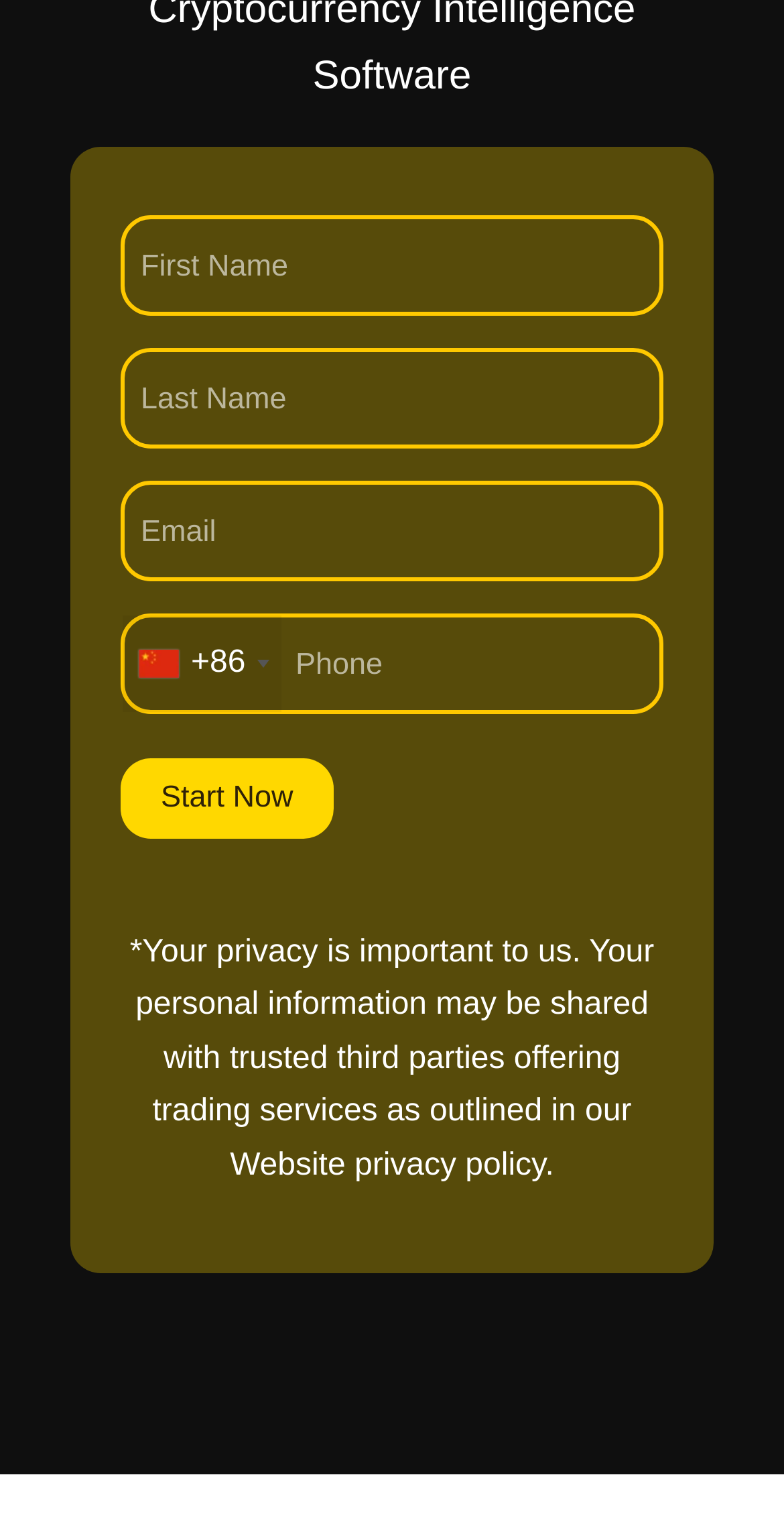Extract the bounding box of the UI element described as: "name="input_1" placeholder="First Name"".

[0.154, 0.14, 0.846, 0.206]